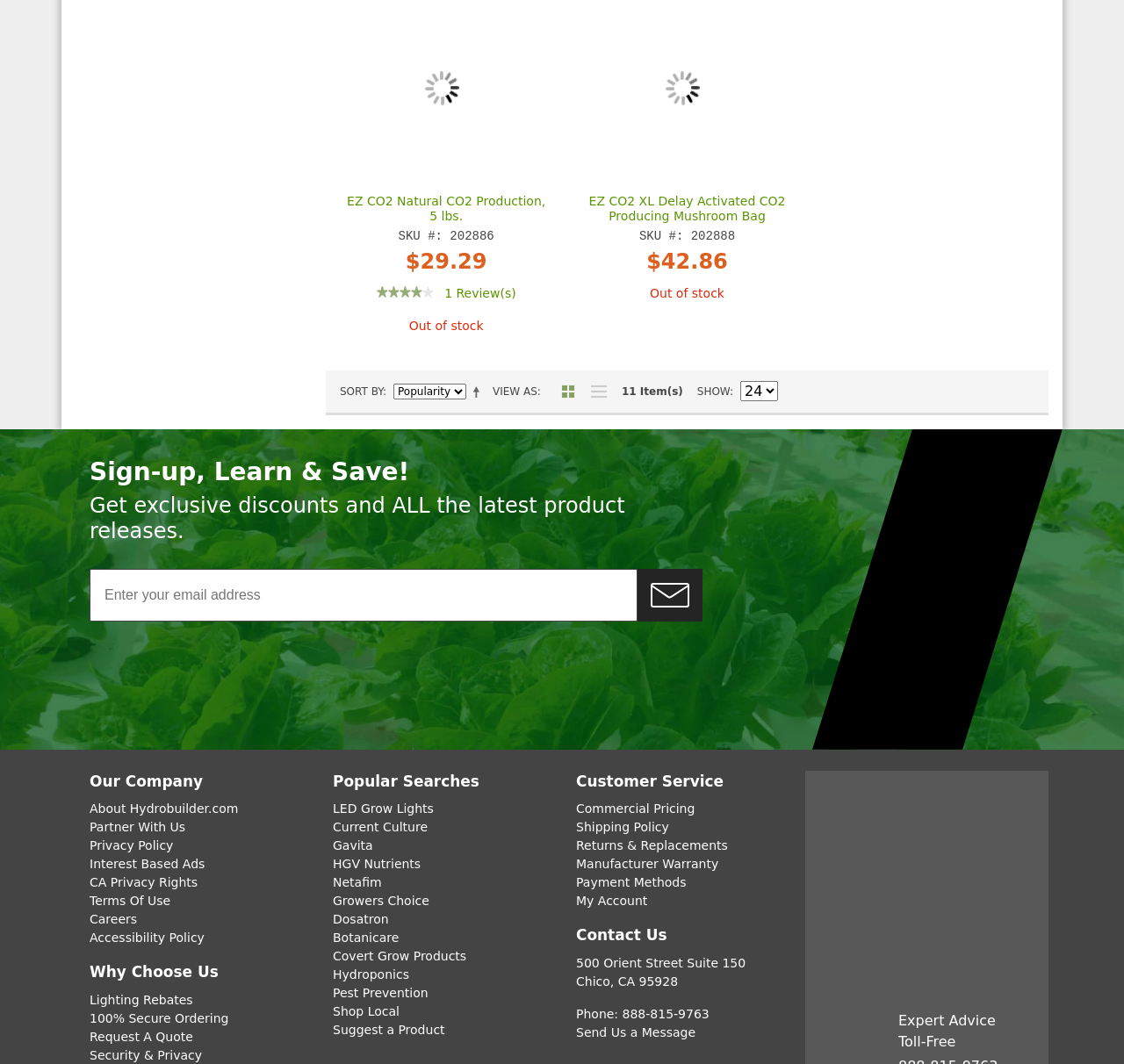What is the phone number to contact the company?
Provide a detailed and well-explained answer to the question.

The phone number to contact the company can be found in the contact information section, where it is listed as '888-815-9763'.